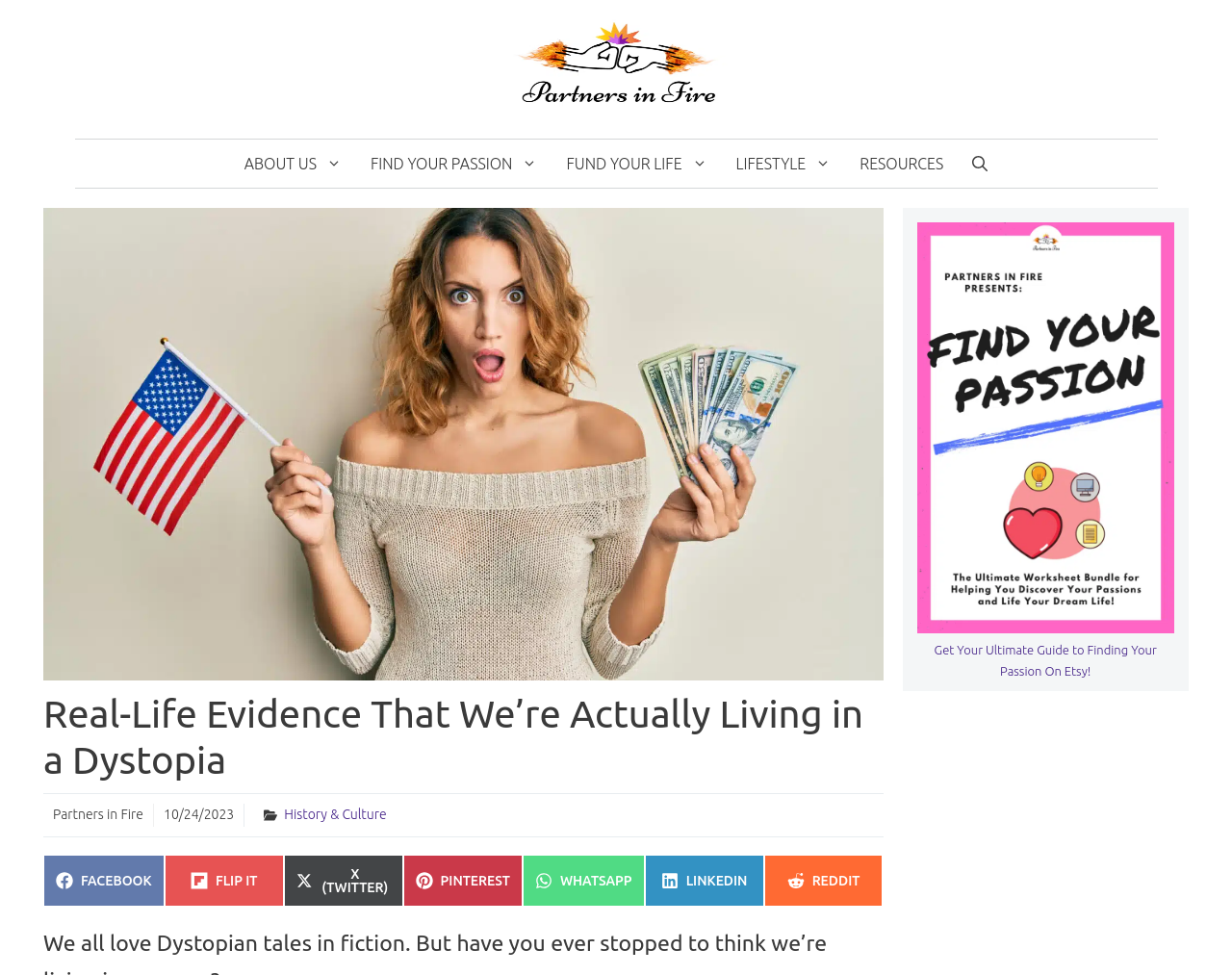Extract the main title from the webpage and generate its text.

Real-Life Evidence That We’re Actually Living in a Dystopia